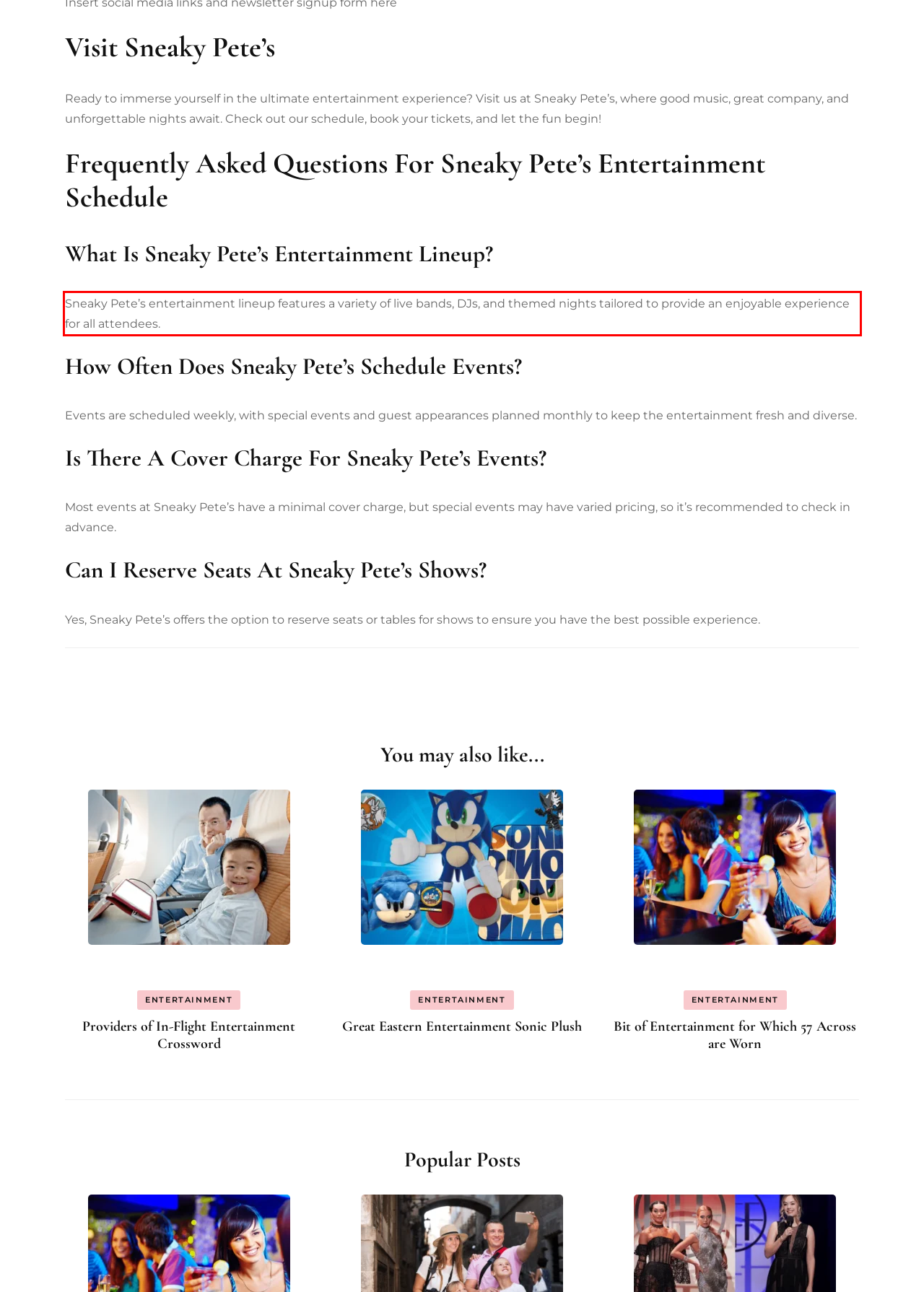Identify the red bounding box in the webpage screenshot and perform OCR to generate the text content enclosed.

Sneaky Pete’s entertainment lineup features a variety of live bands, DJs, and themed nights tailored to provide an enjoyable experience for all attendees.